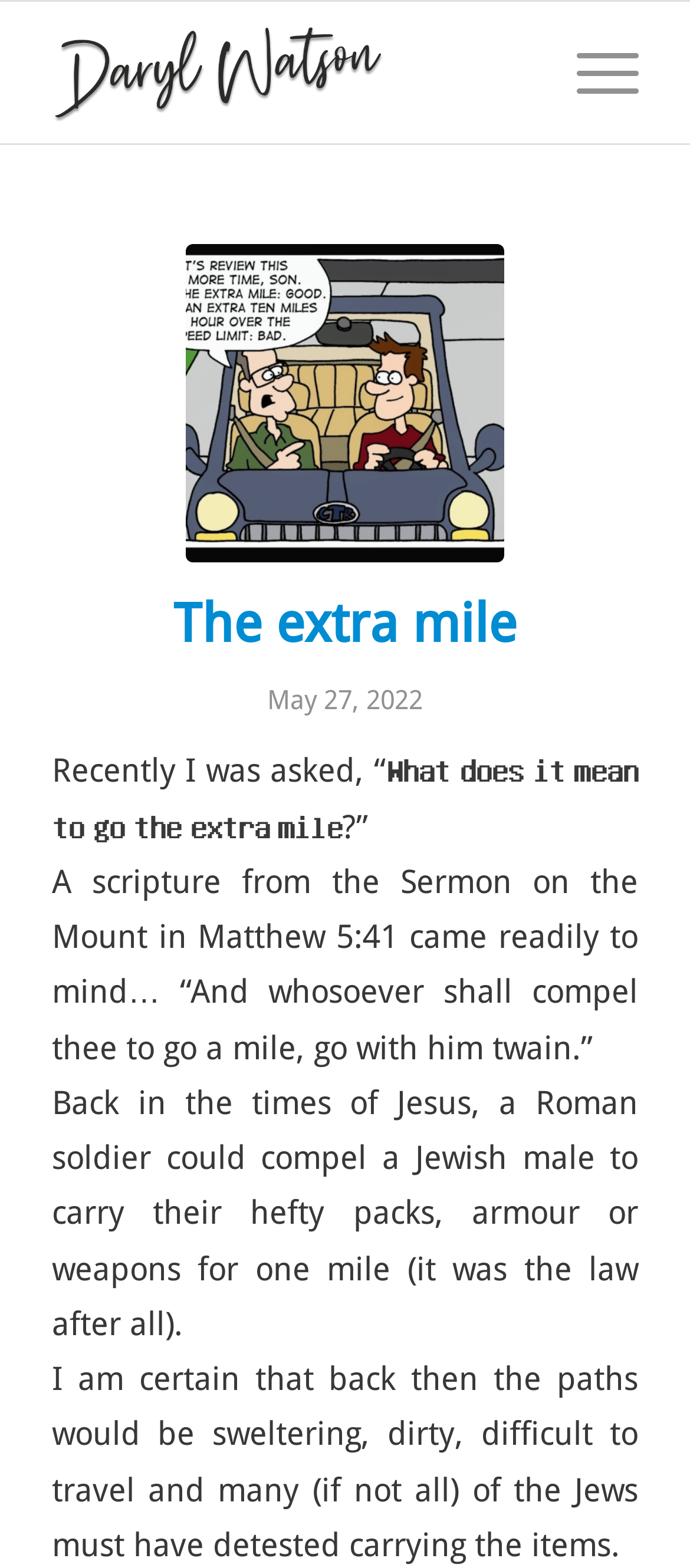Give a concise answer of one word or phrase to the question: 
What was a Roman soldier allowed to compel a Jewish male to do?

Carry their packs